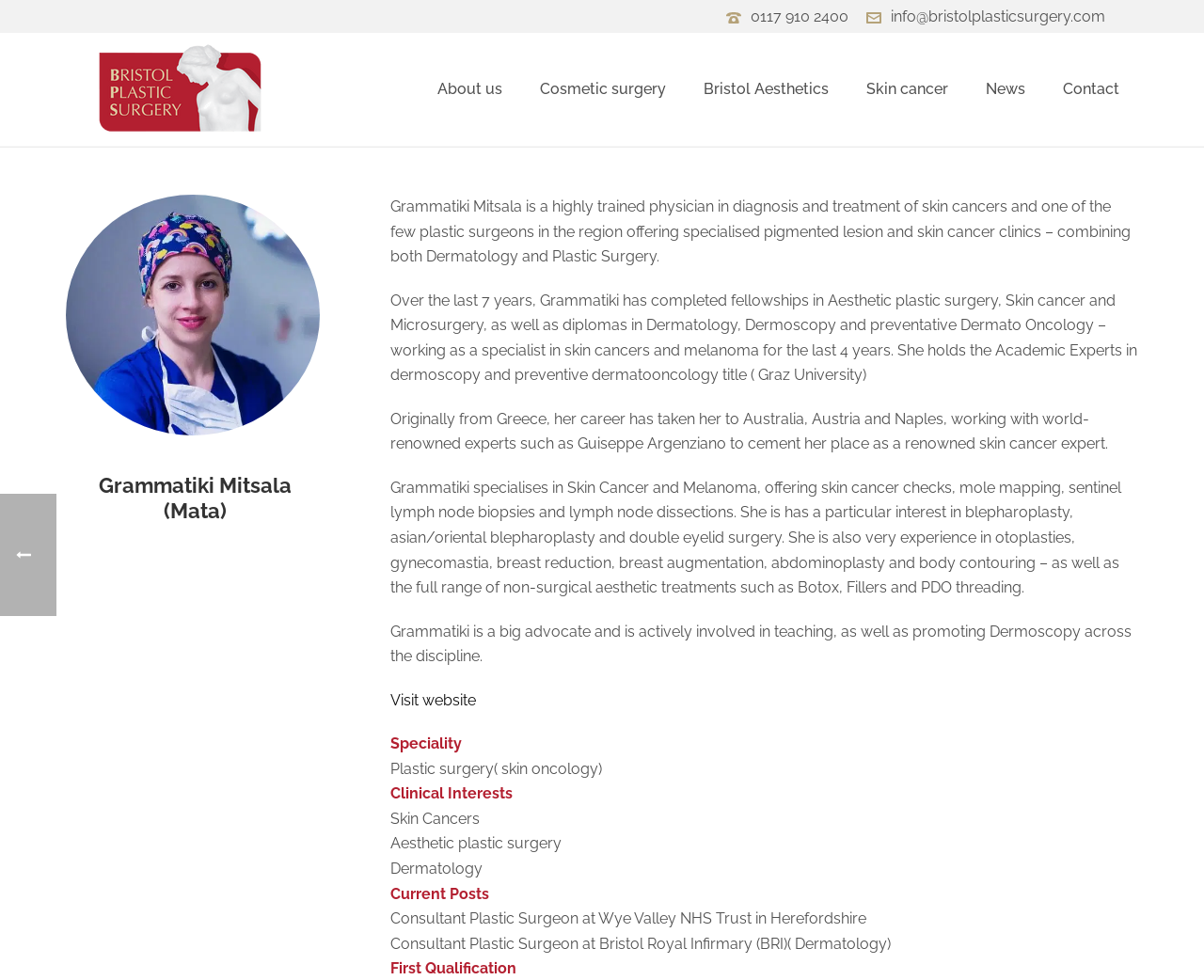Please respond to the question with a concise word or phrase:
How many years of experience does Grammatiki Mitsala have in skin cancers and melanoma?

4 years